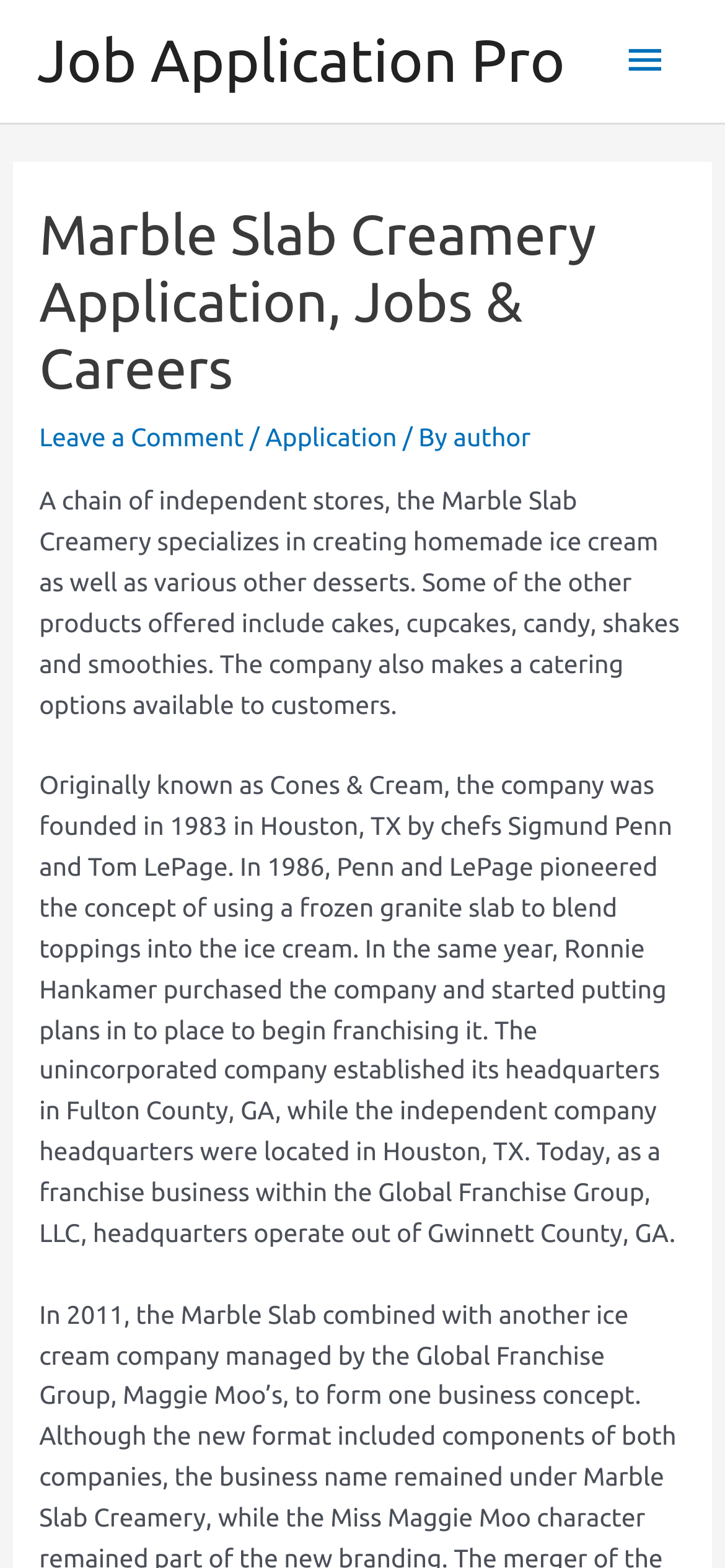Identify the bounding box coordinates for the UI element described by the following text: "Main Menu". Provide the coordinates as four float numbers between 0 and 1, in the format [left, top, right, bottom].

[0.83, 0.01, 0.949, 0.068]